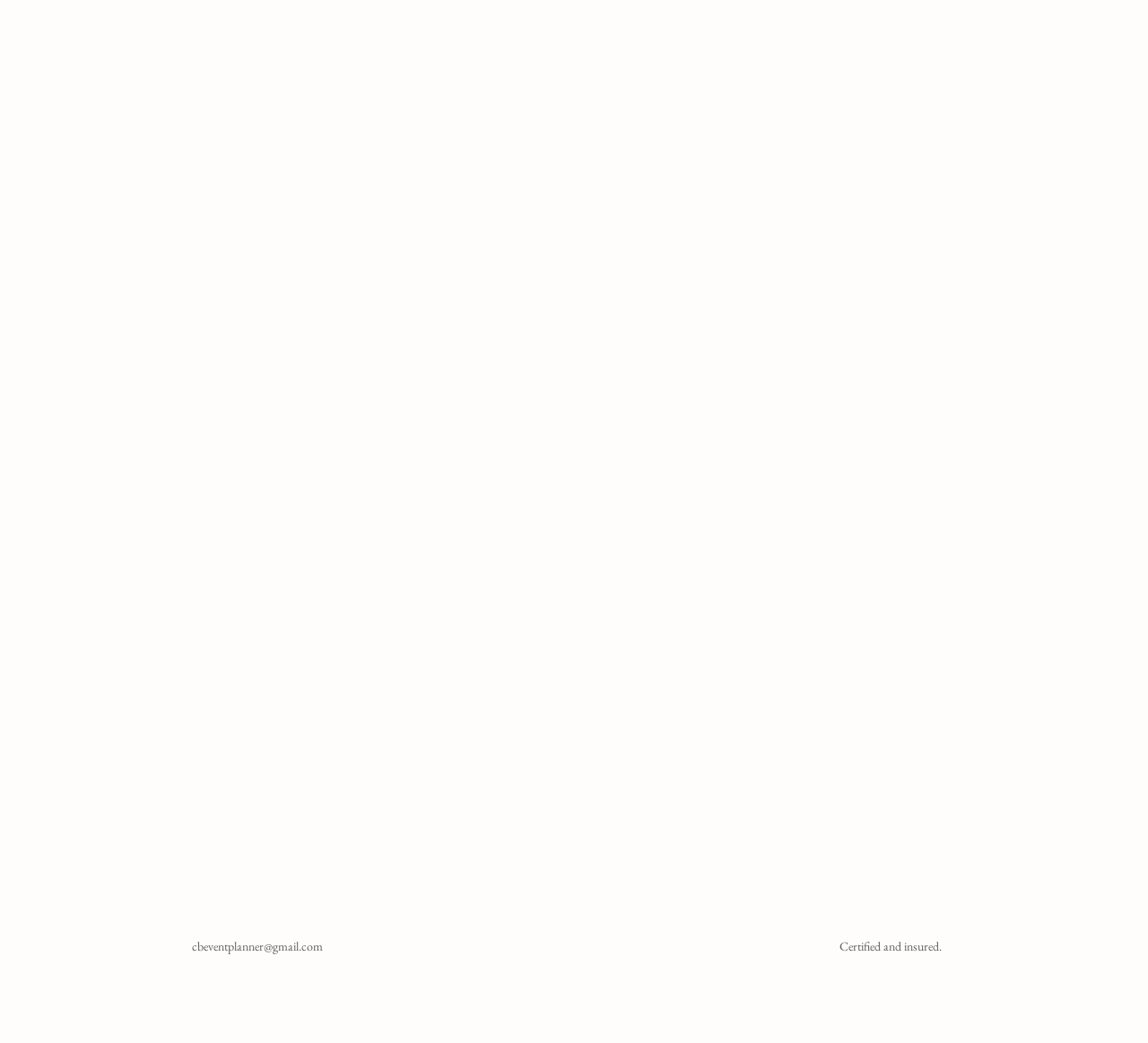Given the element description, predict the bounding box coordinates in the format (top-left x, top-left y, bottom-right x, bottom-right y), using floating point numbers between 0 and 1: aria-label="certified by the ABC"

[0.464, 0.89, 0.495, 0.924]